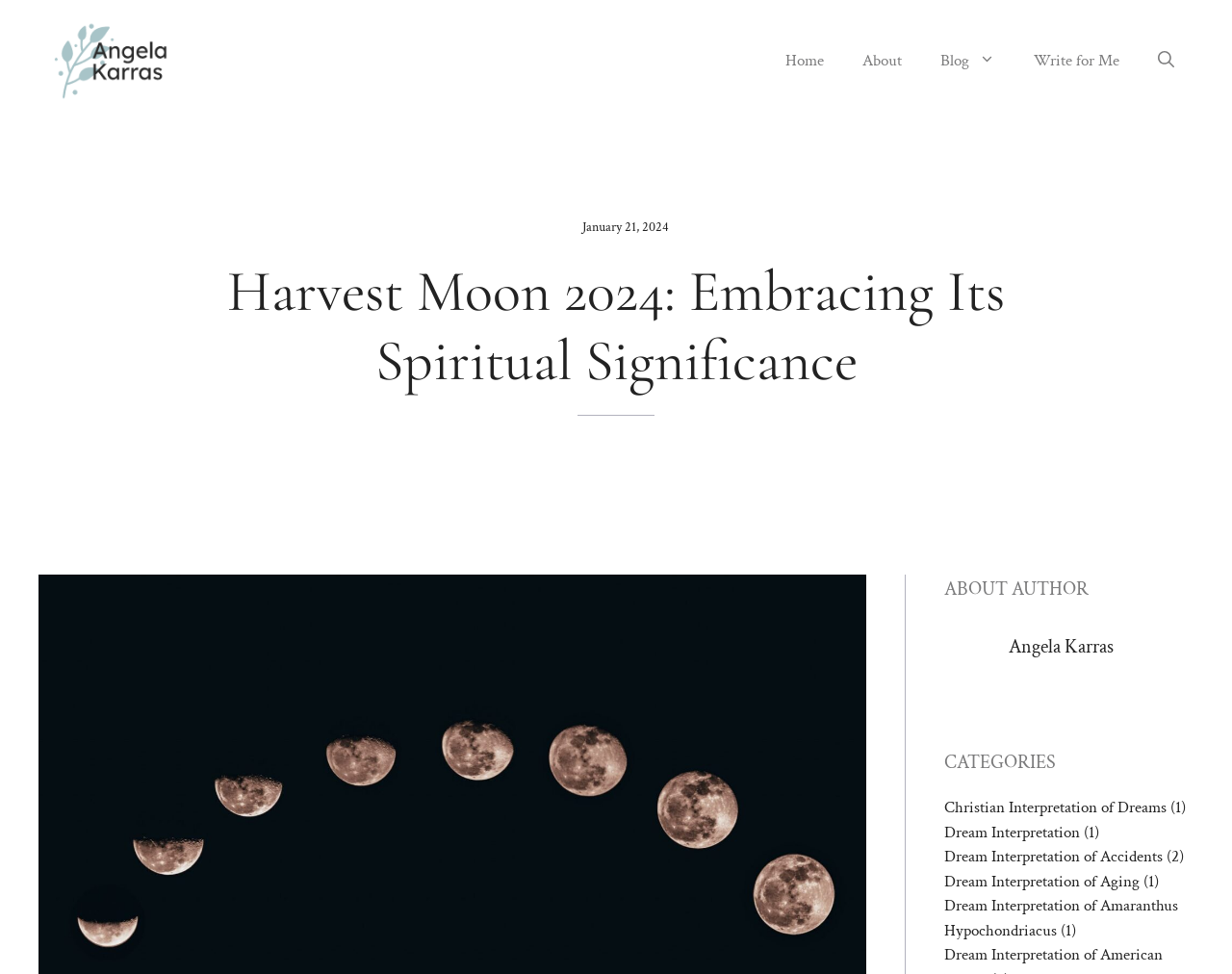Please specify the bounding box coordinates of the element that should be clicked to execute the given instruction: 'go to home page'. Ensure the coordinates are four float numbers between 0 and 1, expressed as [left, top, right, bottom].

[0.622, 0.032, 0.684, 0.092]